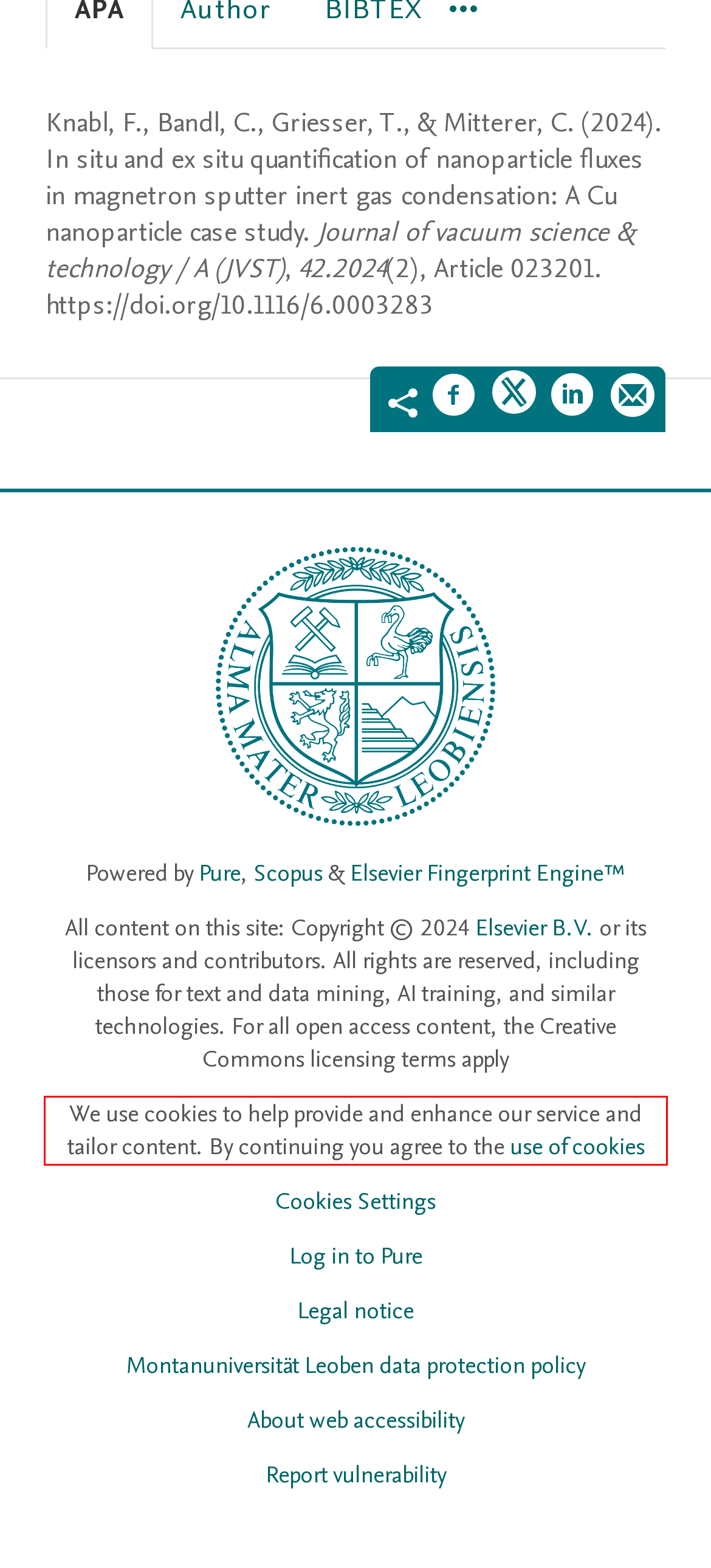Locate the red bounding box in the provided webpage screenshot and use OCR to determine the text content inside it.

We use cookies to help provide and enhance our service and tailor content. By continuing you agree to the use of cookies